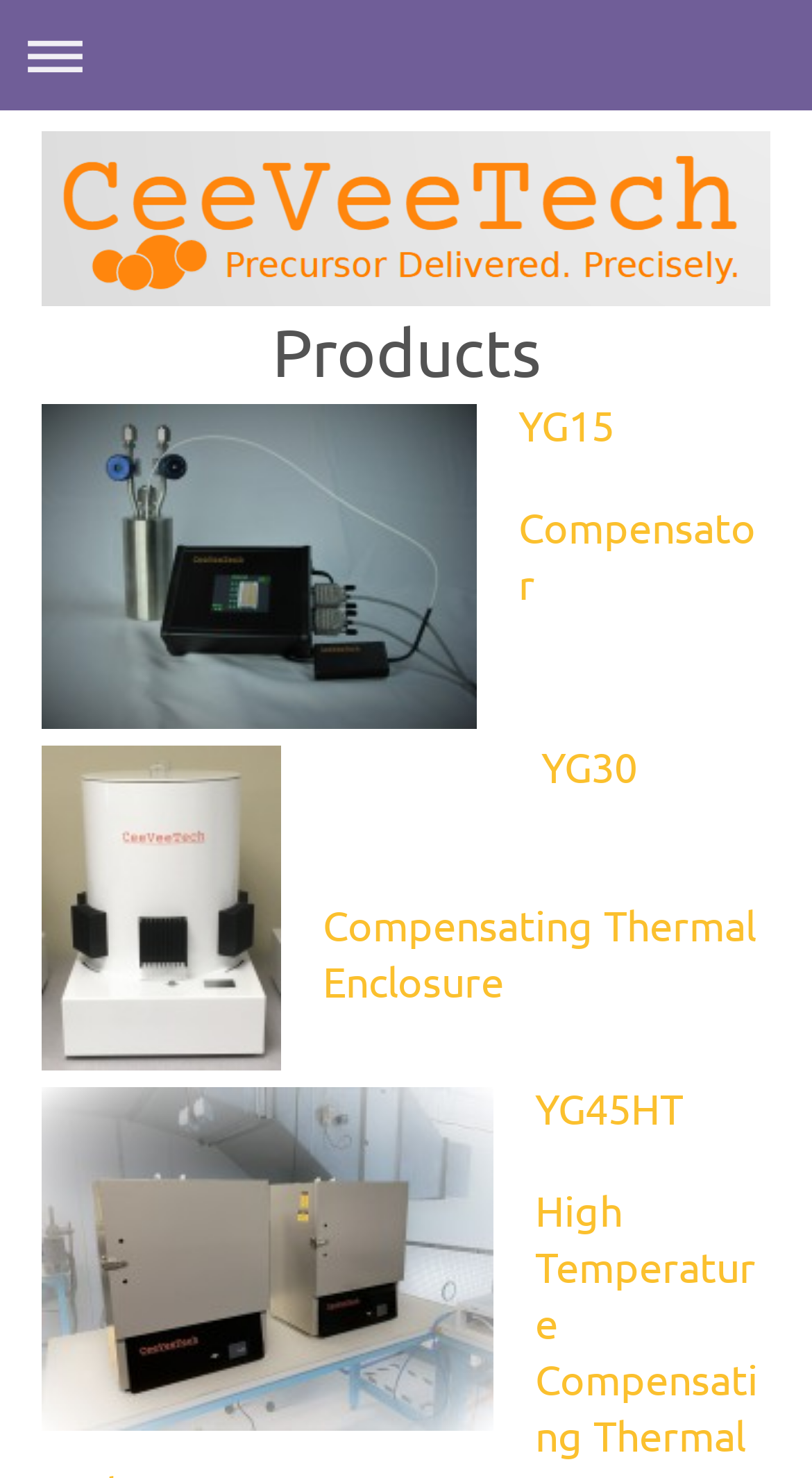Using the format (top-left x, top-left y, bottom-right x, bottom-right y), provide the bounding box coordinates for the described UI element. All values should be floating point numbers between 0 and 1: YG15

[0.638, 0.275, 0.756, 0.303]